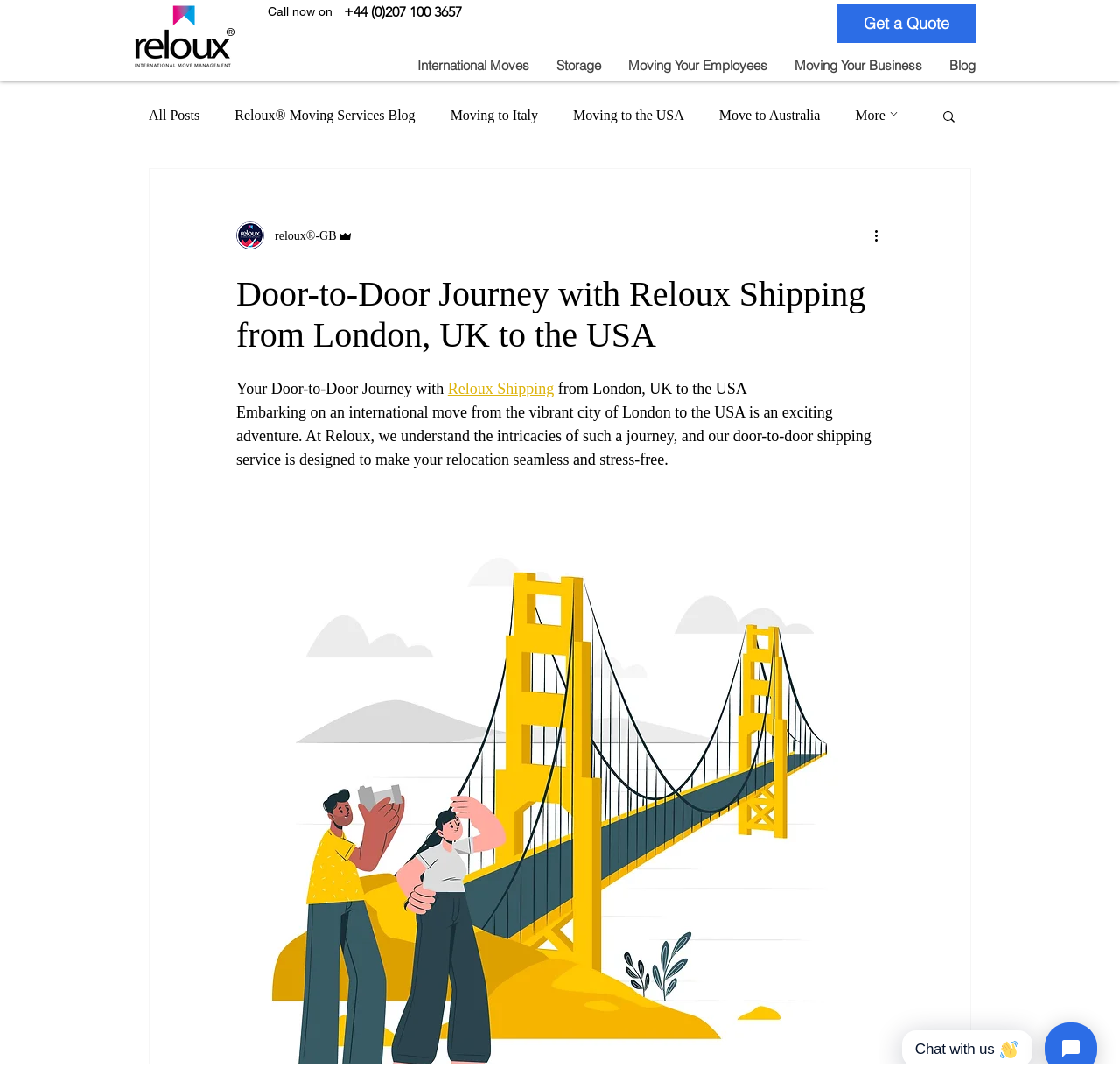What is the main title displayed on this webpage?

Door-to-Door Journey with Reloux Shipping from London, UK to the USA